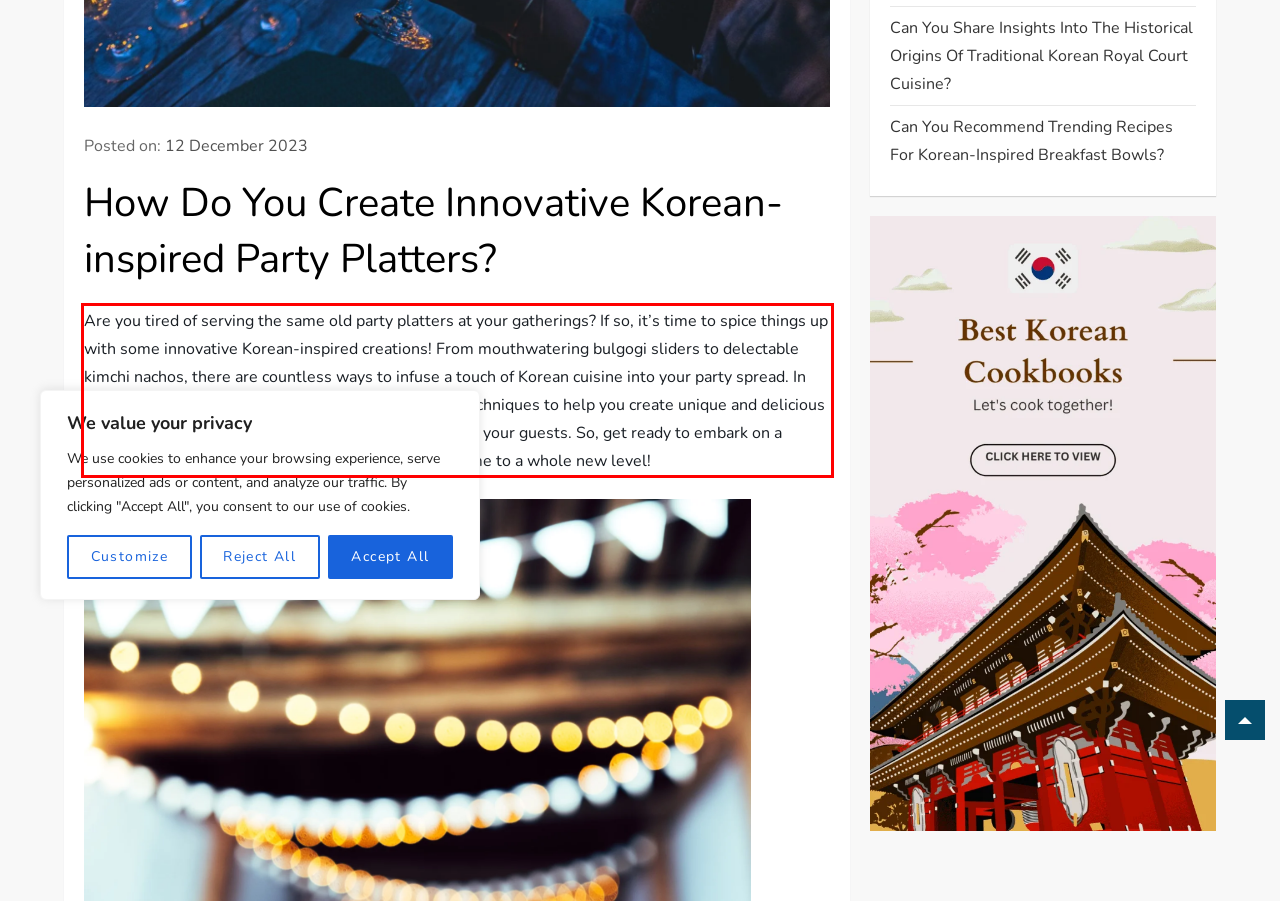Look at the provided screenshot of the webpage and perform OCR on the text within the red bounding box.

Are you tired of serving the same old party platters at your gatherings? If so, it’s time to spice things up with some innovative Korean-inspired creations! From mouthwatering bulgogi sliders to delectable kimchi nachos, there are countless ways to infuse a touch of Korean cuisine into your party spread. In this article, we will explore some creative ideas and techniques to help you create unique and delicious Korean-inspired party platters that are sure to impress your guests. So, get ready to embark on a culinary journey that will elevate your entertaining game to a whole new level!